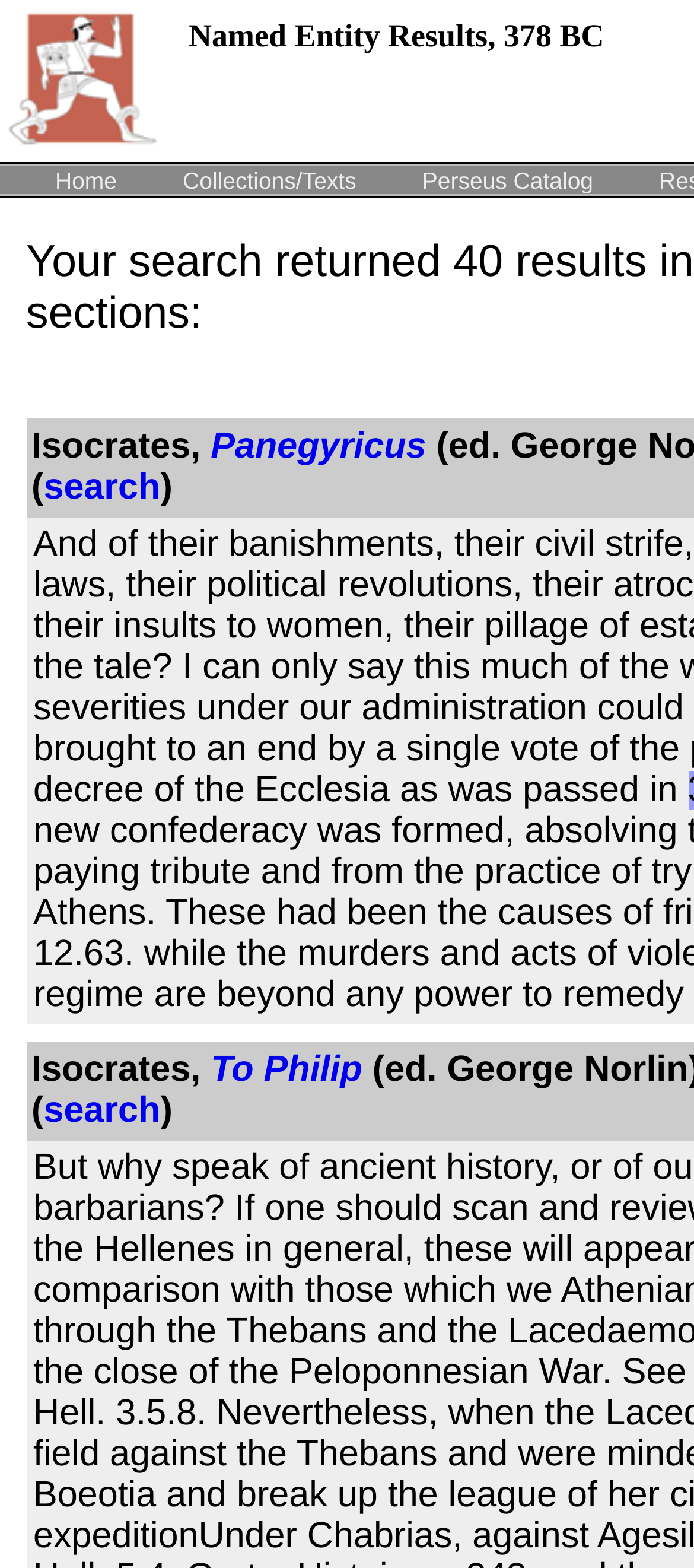What is the name of the author shown on the webpage? Observe the screenshot and provide a one-word or short phrase answer.

Isocrates